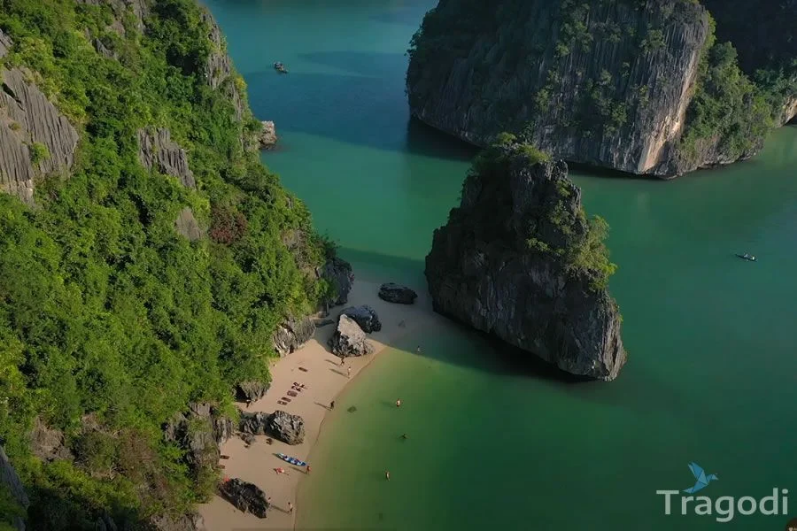Explain in detail what you see in the image.

The image captures a breathtaking aerial view of Cat Ba Island, Vietnam, showcasing its stunning landscape characterized by lush greenery, rocky cliffs, and serene waters. A secluded beach is nestled between the dramatic rock formations, where a few visitors can be seen enjoying the golden sands. The clear turquoise waters of the surrounding sea contrast beautifully with the deep greens of the trees, creating a tranquil paradise. This picturesque scene illustrates why Cat Ba Island is renowned for its natural beauty and is a popular destination for those seeking adventure and relaxation amidst vibrant flora and fauna. The image is part of the guide "How To Get To Cat Ba Island," highlighting the island's accessibility and appeal to travelers.